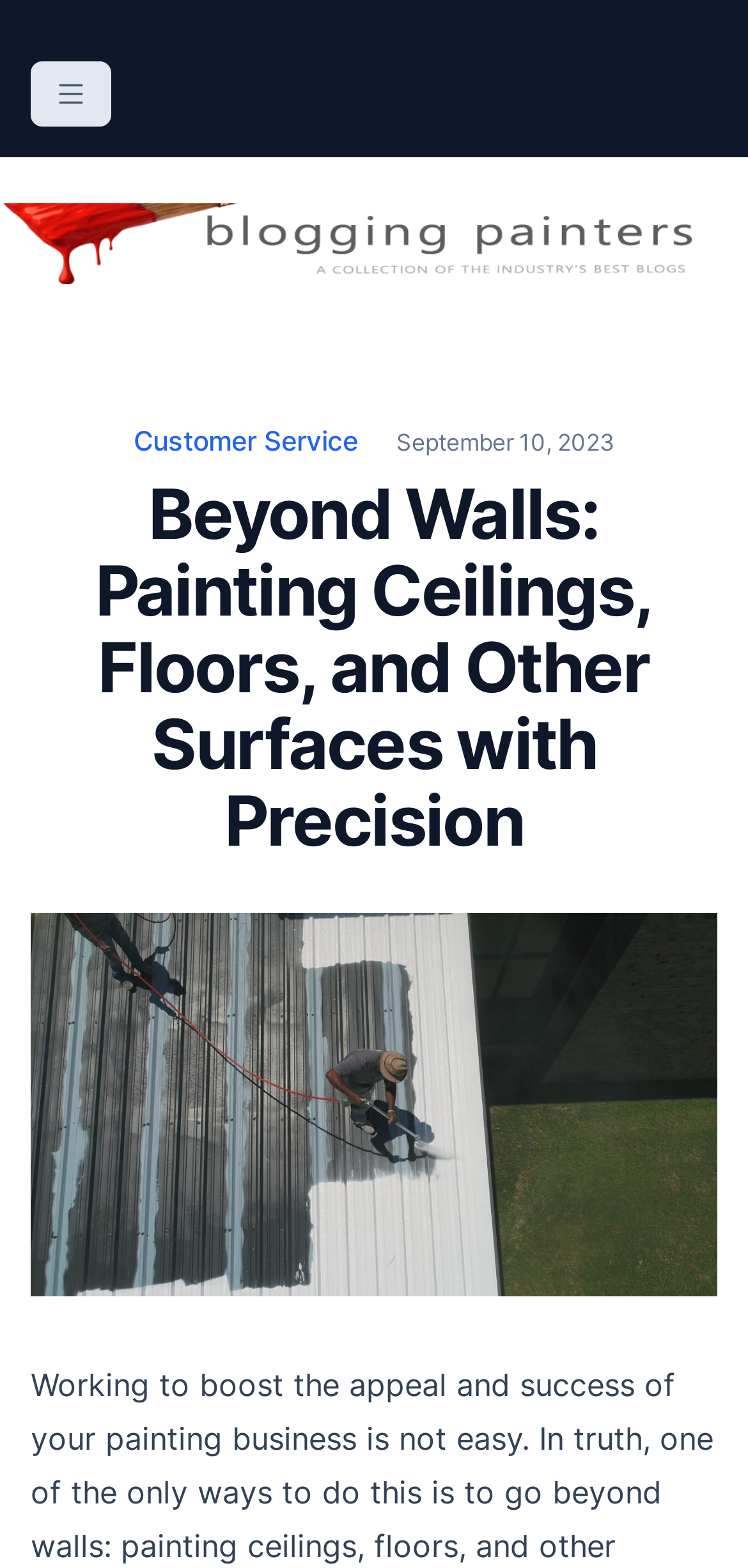Calculate the bounding box coordinates for the UI element based on the following description: "September 10, 2023September 10, 2023". Ensure the coordinates are four float numbers between 0 and 1, i.e., [left, top, right, bottom].

[0.529, 0.273, 0.822, 0.292]